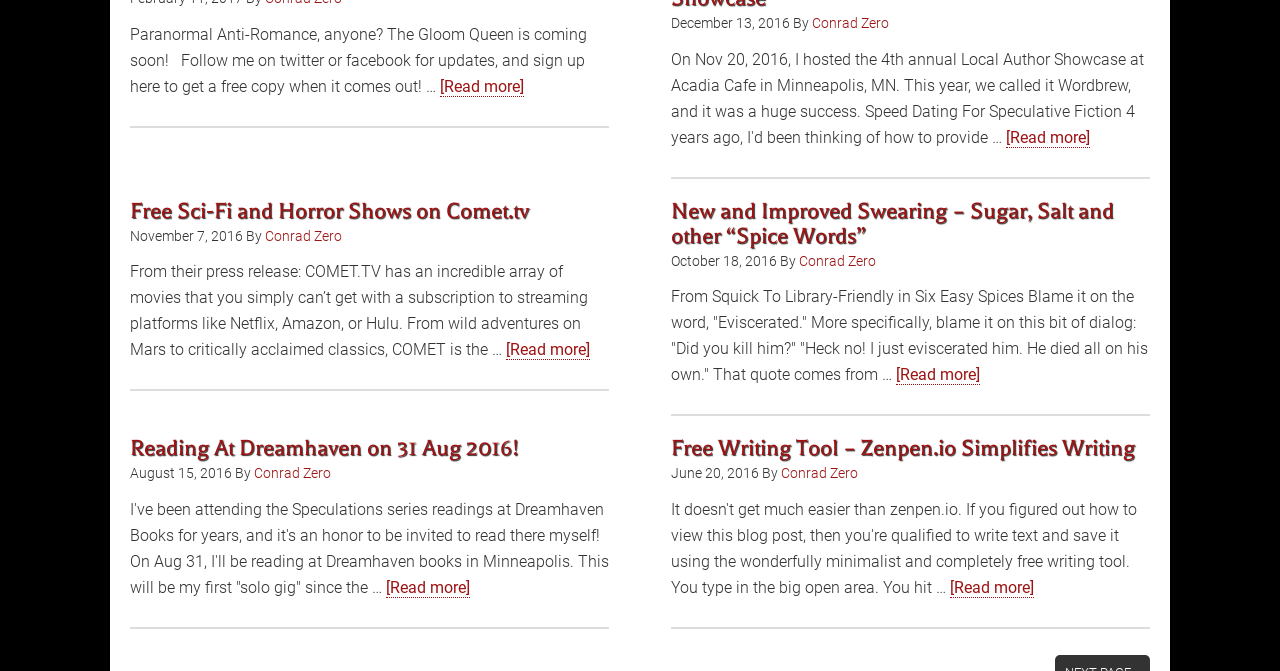Who is the author of the first article?
Refer to the image and provide a one-word or short phrase answer.

Conrad Zero